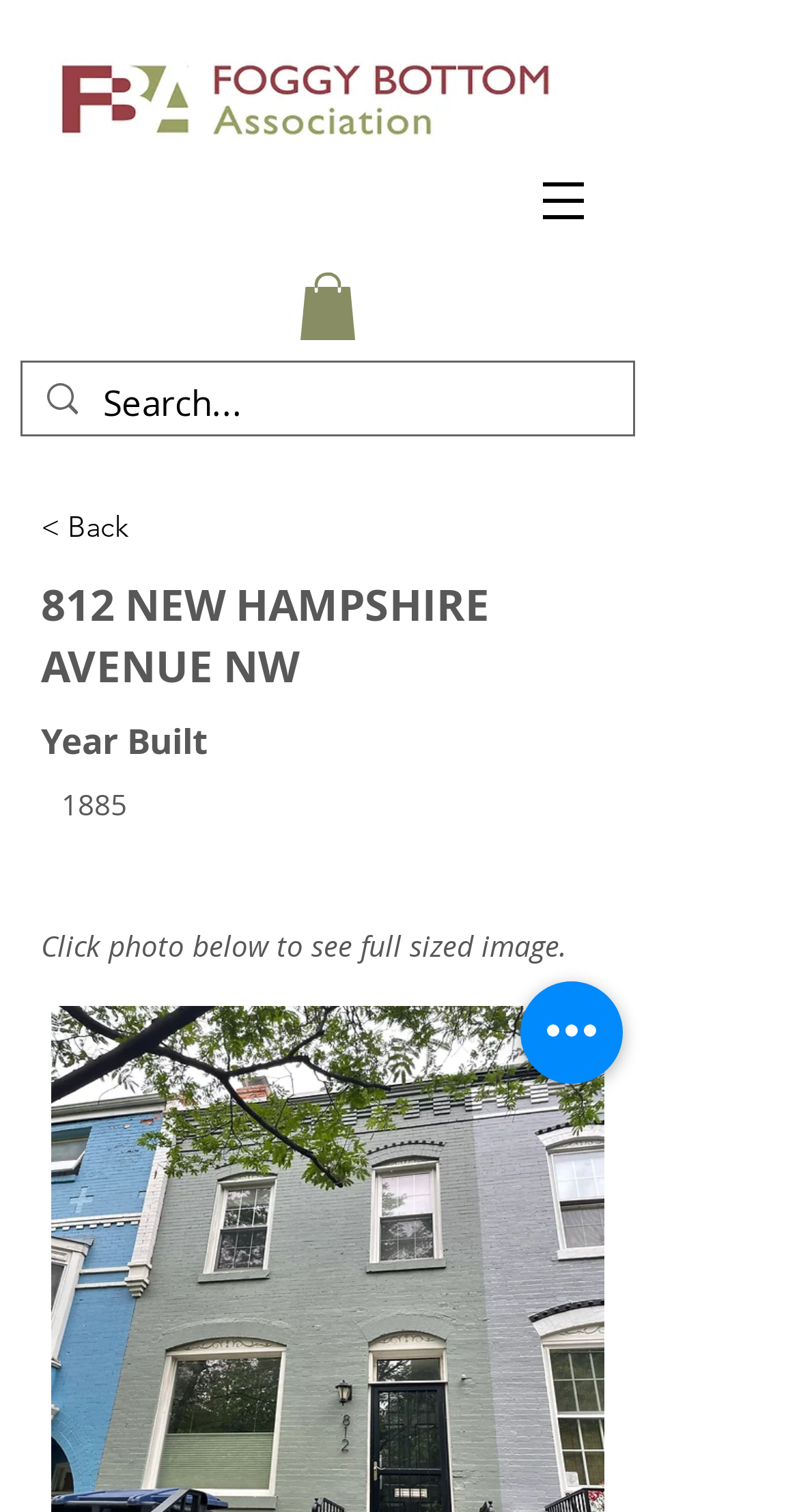Determine the main headline of the webpage and provide its text.

812 NEW HAMPSHIRE AVENUE NW